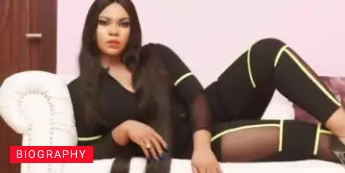Detail all significant aspects of the image you see.

The image captures a striking portrait of Matilda Lambert, an actress known for her captivating performances. She is elegantly posed on a stylish couch, wearing a form-fitting black ensemble with eye-catching neon accents that highlight her figure. With her long, dark hair cascading down, she exudes confidence and glamour, enhancing her allure. The backdrop features soft, pastel colors that contrast beautifully with her outfit, creating a warm and inviting atmosphere. This representation of Matilda not only showcases her fashion sense but also reflects her dynamic presence within the entertainment industry. The caption overlays the image, emphasizing her biography, inviting viewers to learn more about her life and career.